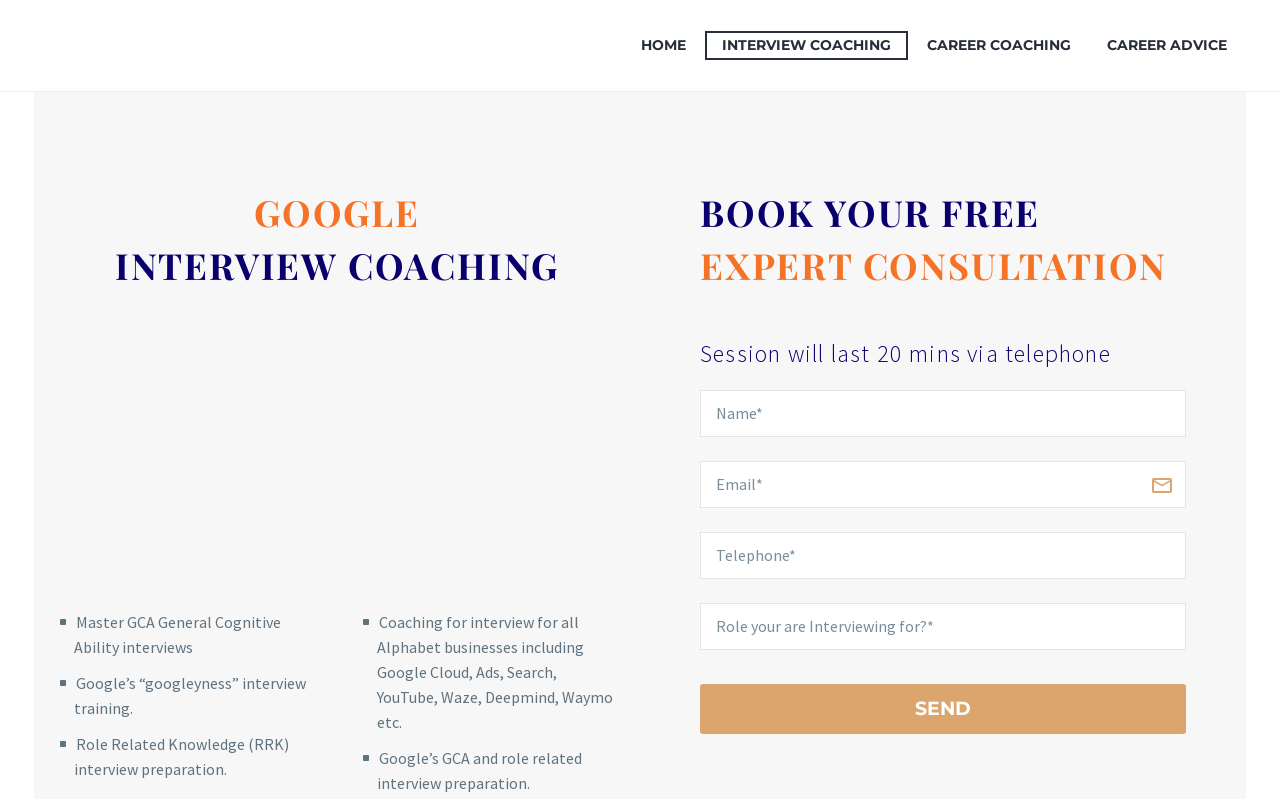Can you give a comprehensive explanation to the question given the content of the image?
What is the benefit of the interview coaching?

The benefit of the interview coaching is to help users deliver their answers with confidence and conviction, as mentioned in the meta description 'ensuring that you deliver your answers with confidence and conviction'.